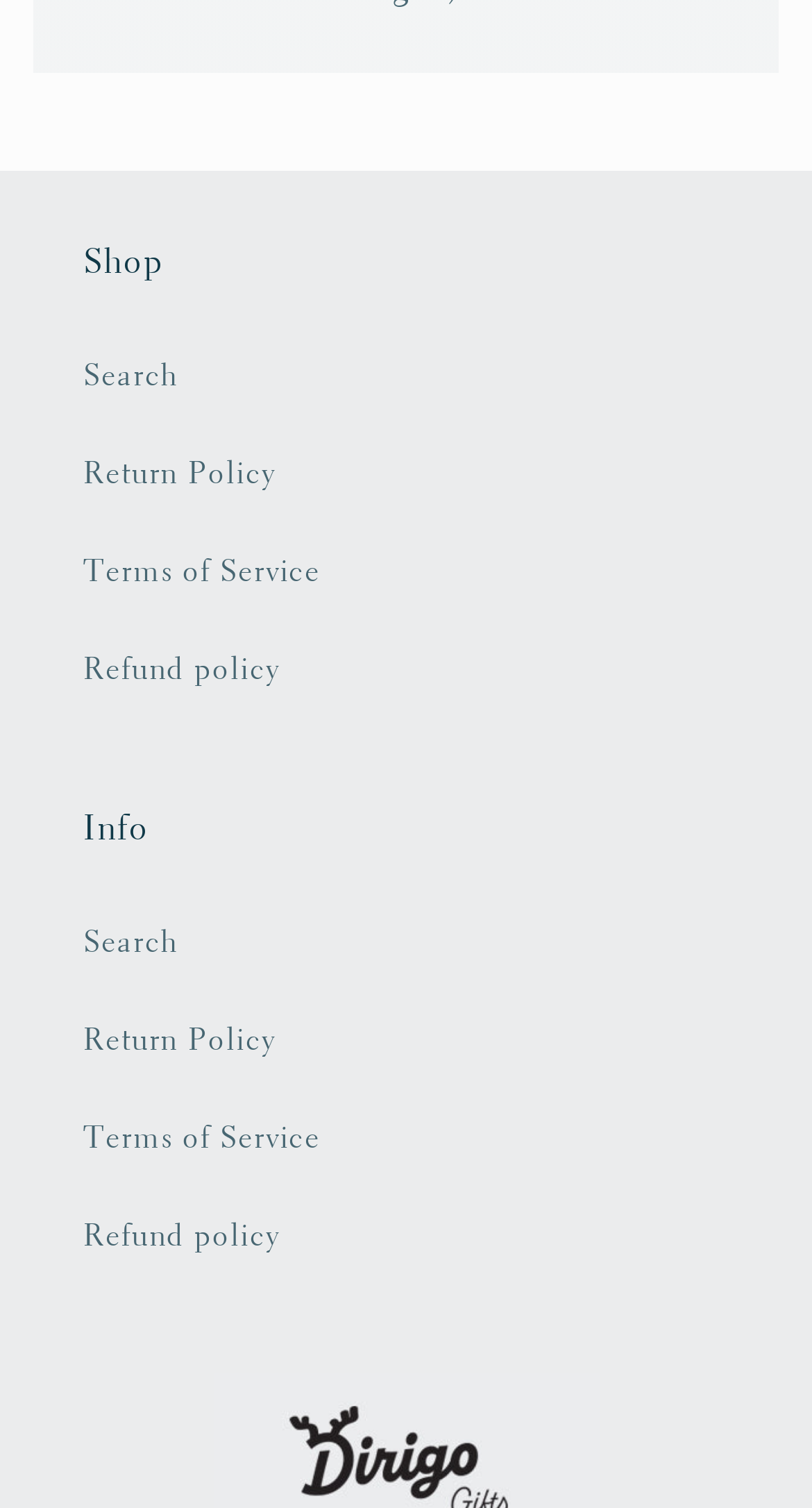How many links are under 'Shop'?
Provide a one-word or short-phrase answer based on the image.

5